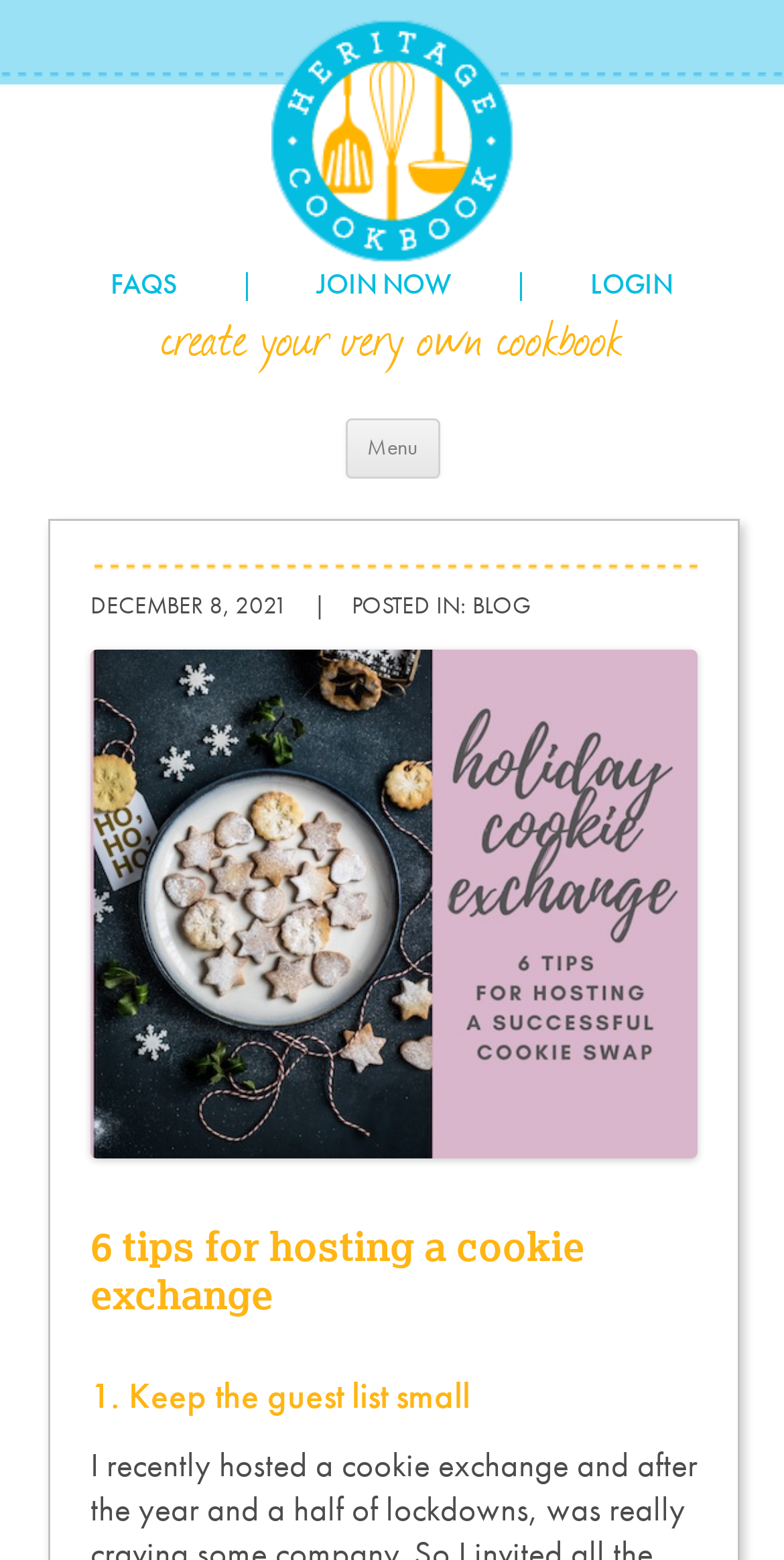Provide a comprehensive description of the webpage.

The webpage appears to be a blog post from the "Heritage Cookbook" website. At the top, there is a header section with a link to the "Heritage Cookbook" homepage, accompanied by an image. Below this, there is a navigation menu with links to "FAQS", "JOIN NOW", and "LOGIN", separated by a vertical bar.

The main content of the page is divided into two sections. The first section has a heading that reads "create your very own cookbook". The second section has a heading that says "Menu", followed by a link to "Skip to content".

The main article of the blog post is titled "6 tips for hosting a cookie exchange" and is dated "DECEMBER 8, 2021". The article is divided into sections, with the first section titled "1. Keep the guest list small". The text of the article is not explicitly mentioned, but it appears to be a personal anecdote about hosting a cookie exchange after a year and a half of lockdowns.

There are several links throughout the page, including links to the blog category, the article title, and a link to skip to the content. The overall layout of the page is organized, with clear headings and concise text.